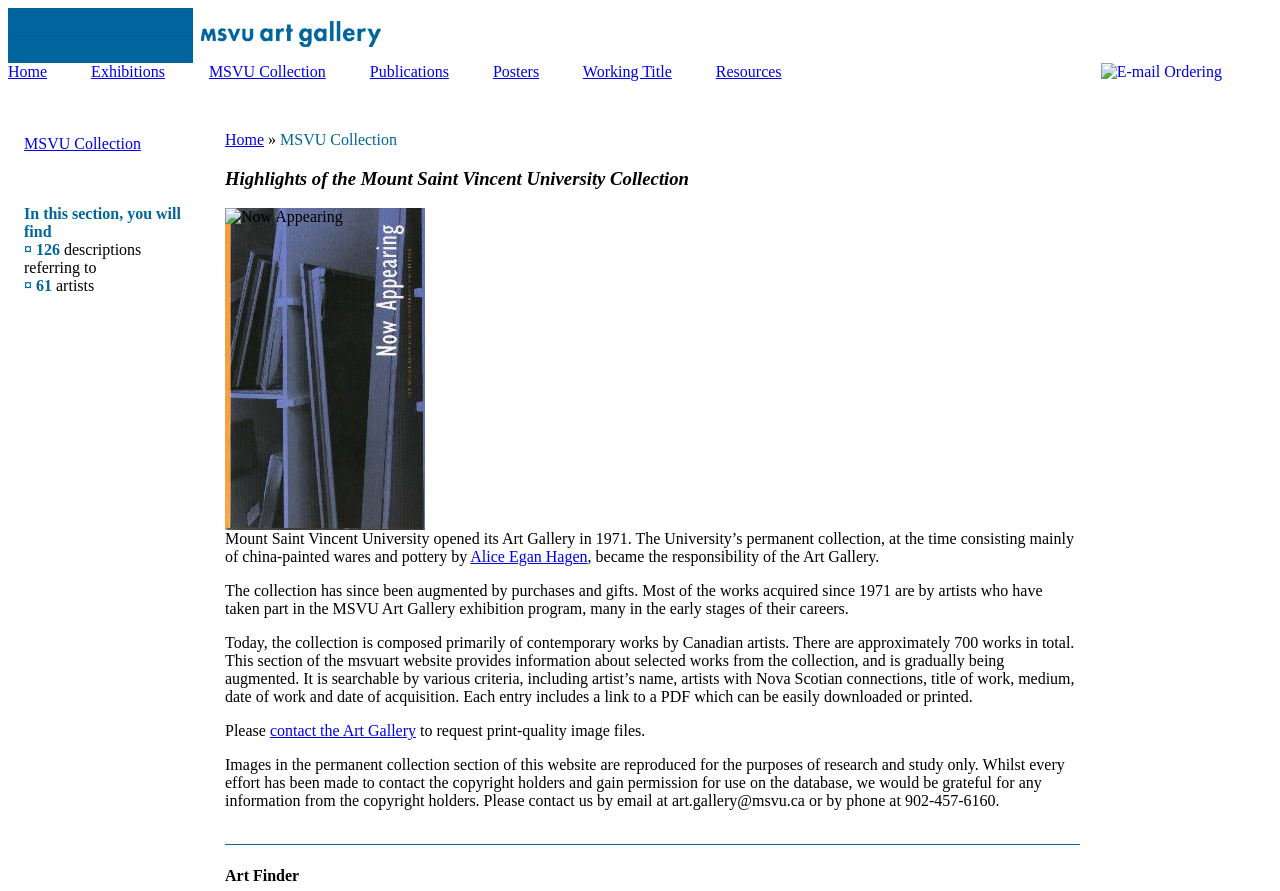Determine the bounding box coordinates of the area to click in order to meet this instruction: "Search in the Art Finder".

[0.176, 0.973, 0.844, 0.993]